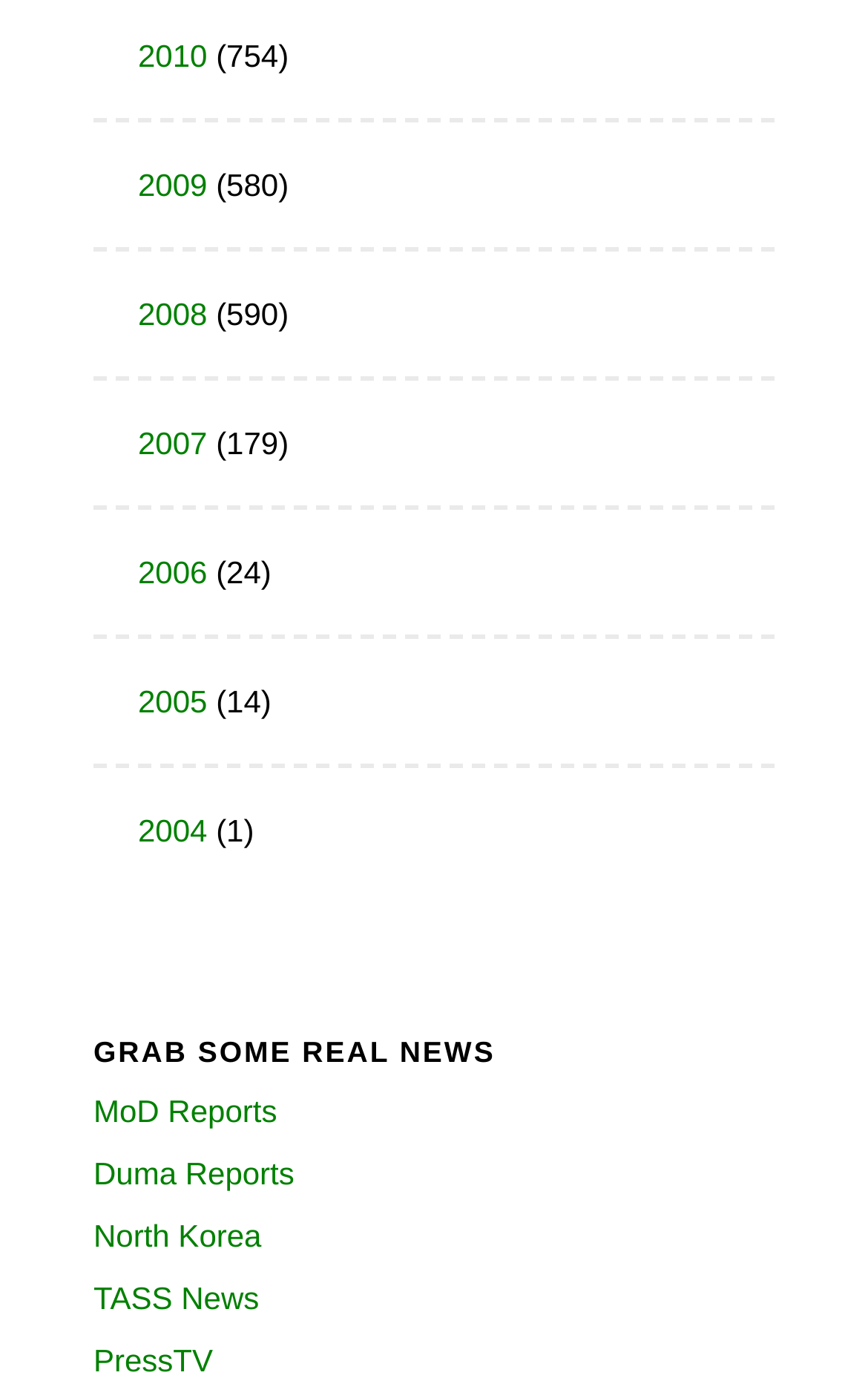Give a concise answer of one word or phrase to the question: 
What is the position of the link '2007'?

Fourth from top